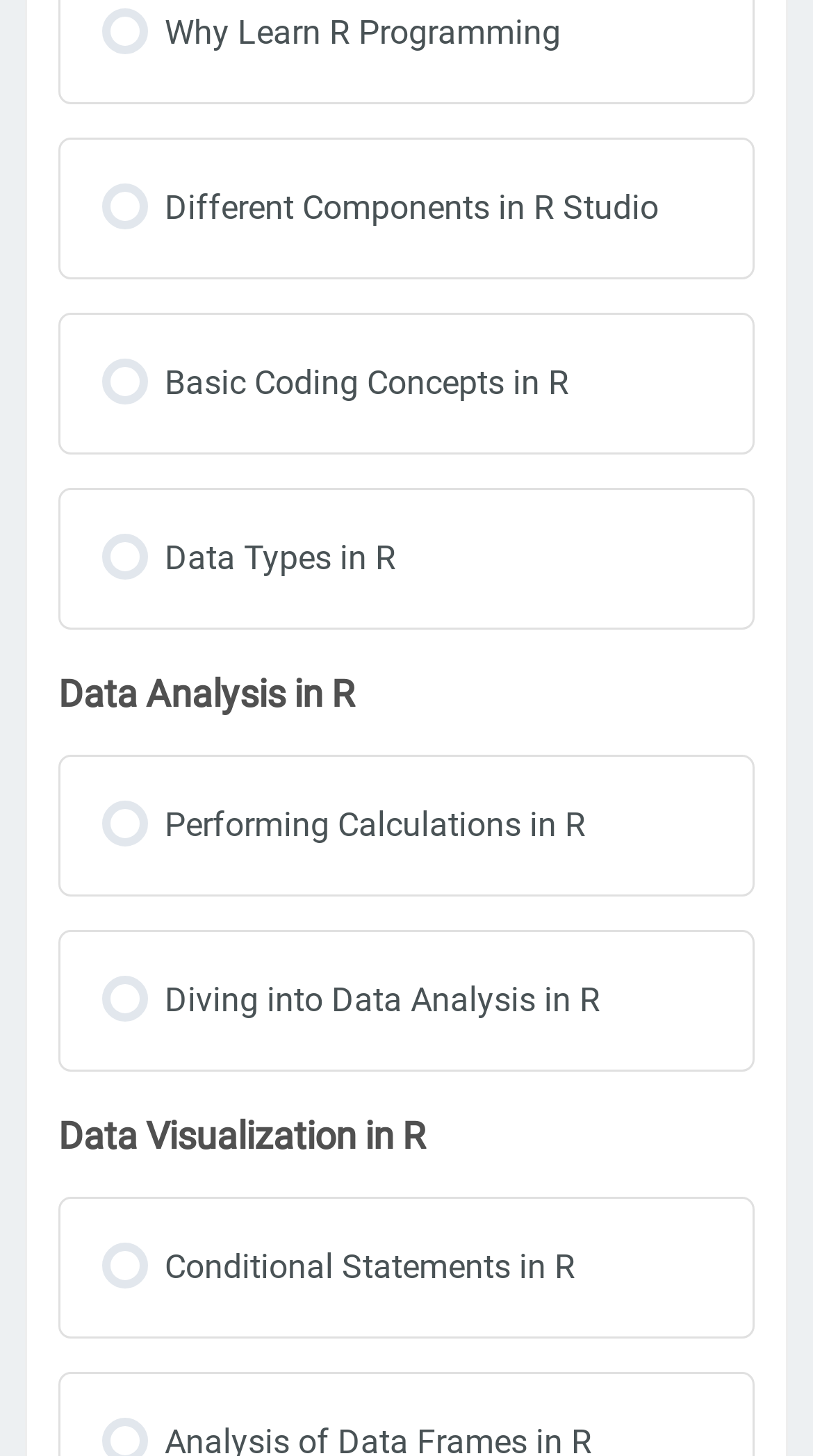From the element description Performing Calculations in R, predict the bounding box coordinates of the UI element. The coordinates must be specified in the format (top-left x, top-left y, bottom-right x, bottom-right y) and should be within the 0 to 1 range.

[0.126, 0.549, 0.721, 0.586]